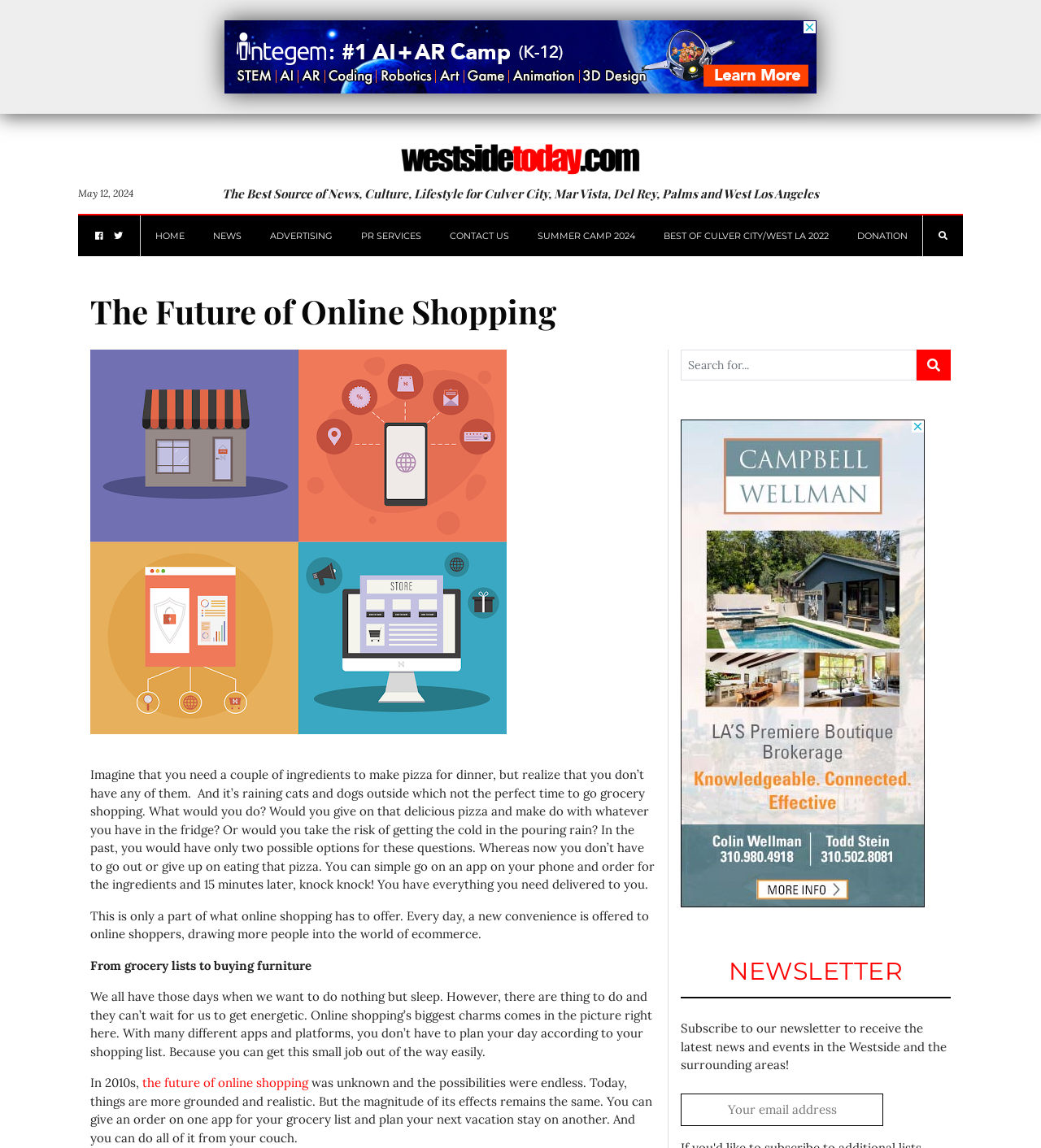What is the title or heading displayed on the webpage?

The Best Source of News, Culture, Lifestyle for Culver City, Mar Vista, Del Rey, Palms and West Los Angeles